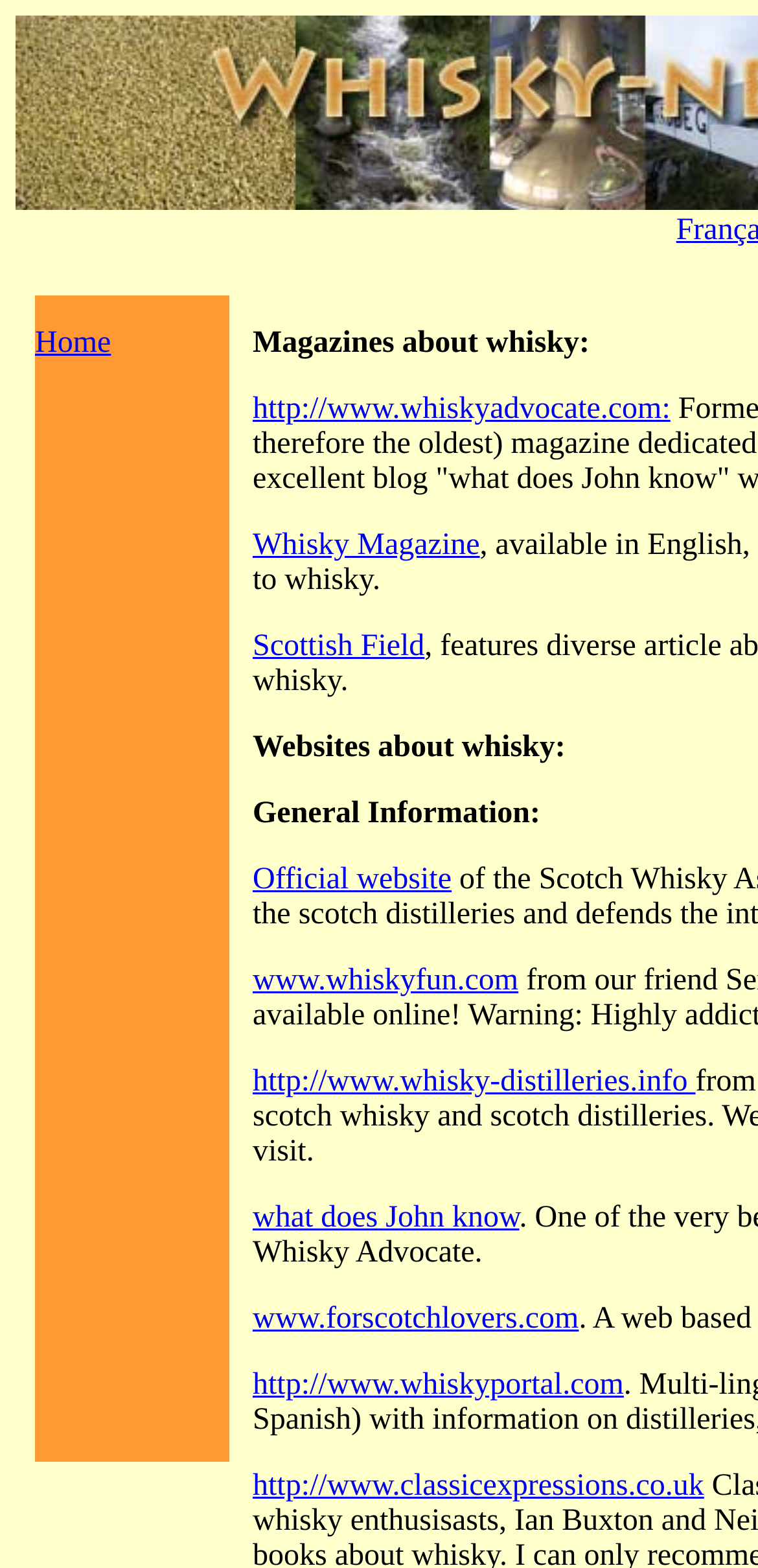Locate the bounding box for the described UI element: "http://www.whiskyportal.com". Ensure the coordinates are four float numbers between 0 and 1, formatted as [left, top, right, bottom].

[0.333, 0.873, 0.823, 0.894]